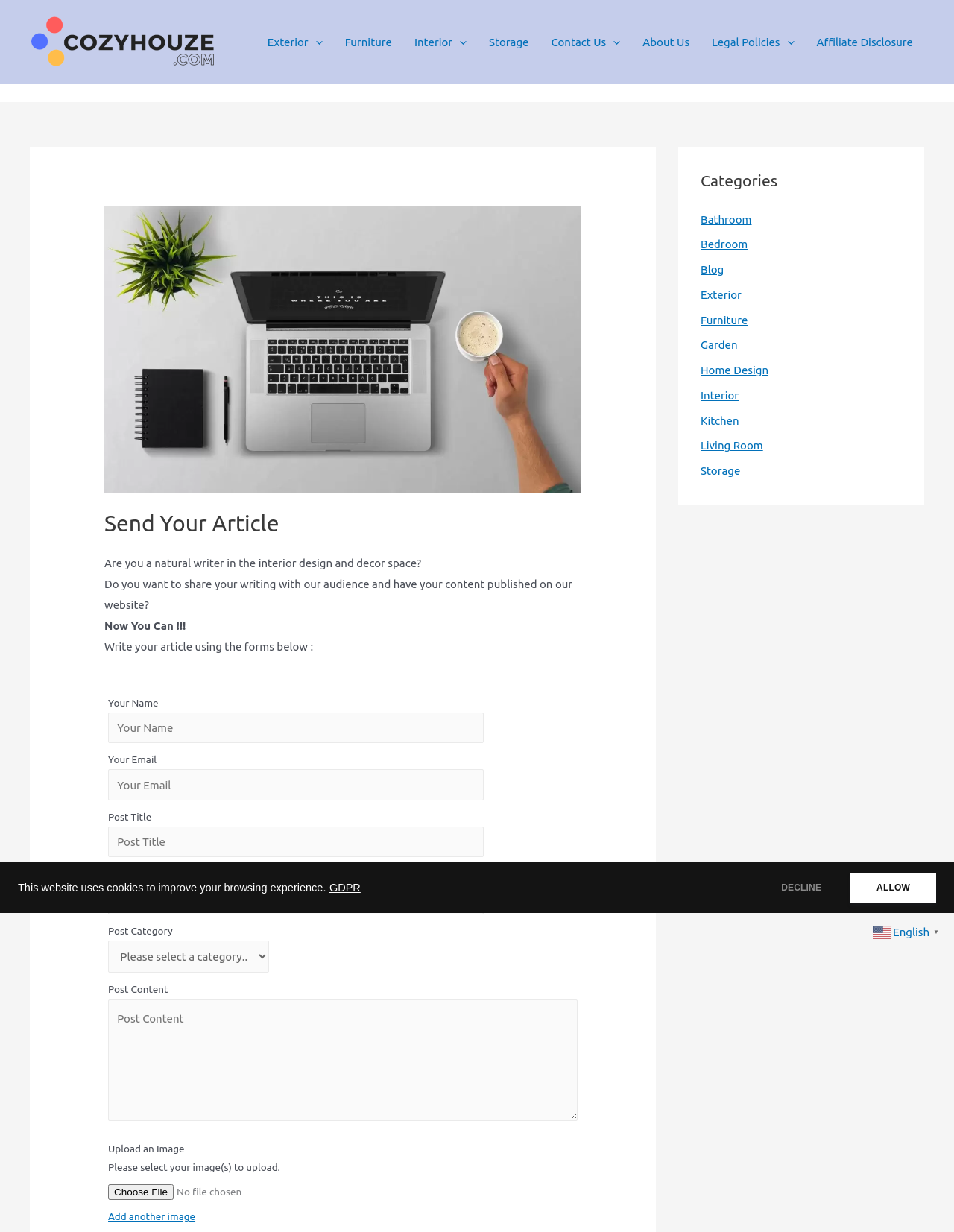Please identify the bounding box coordinates of where to click in order to follow the instruction: "Choose a post category".

[0.113, 0.763, 0.282, 0.79]